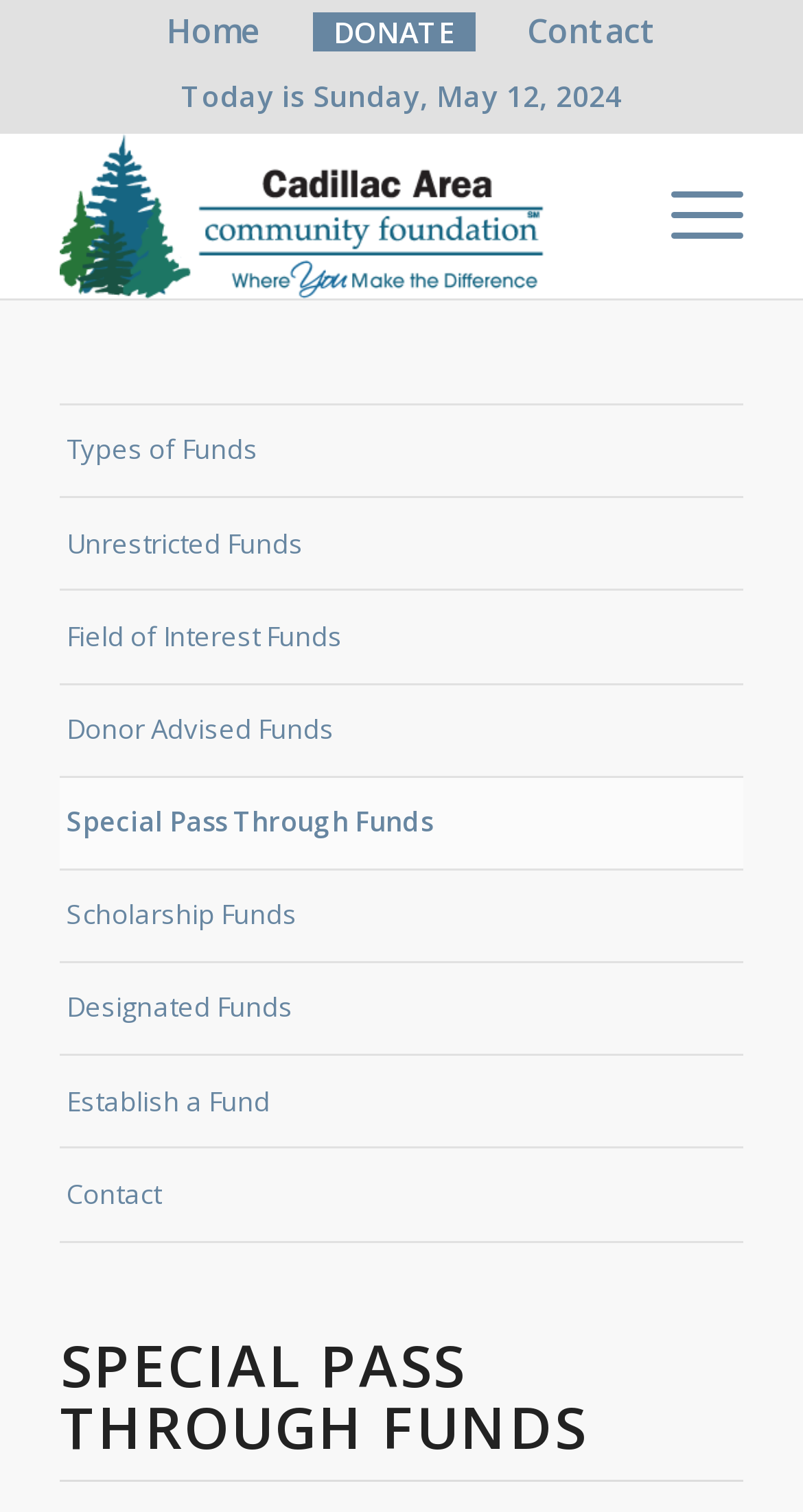Provide a brief response to the question using a single word or phrase: 
What is the name of the foundation?

Cadillac Area Community Foundation